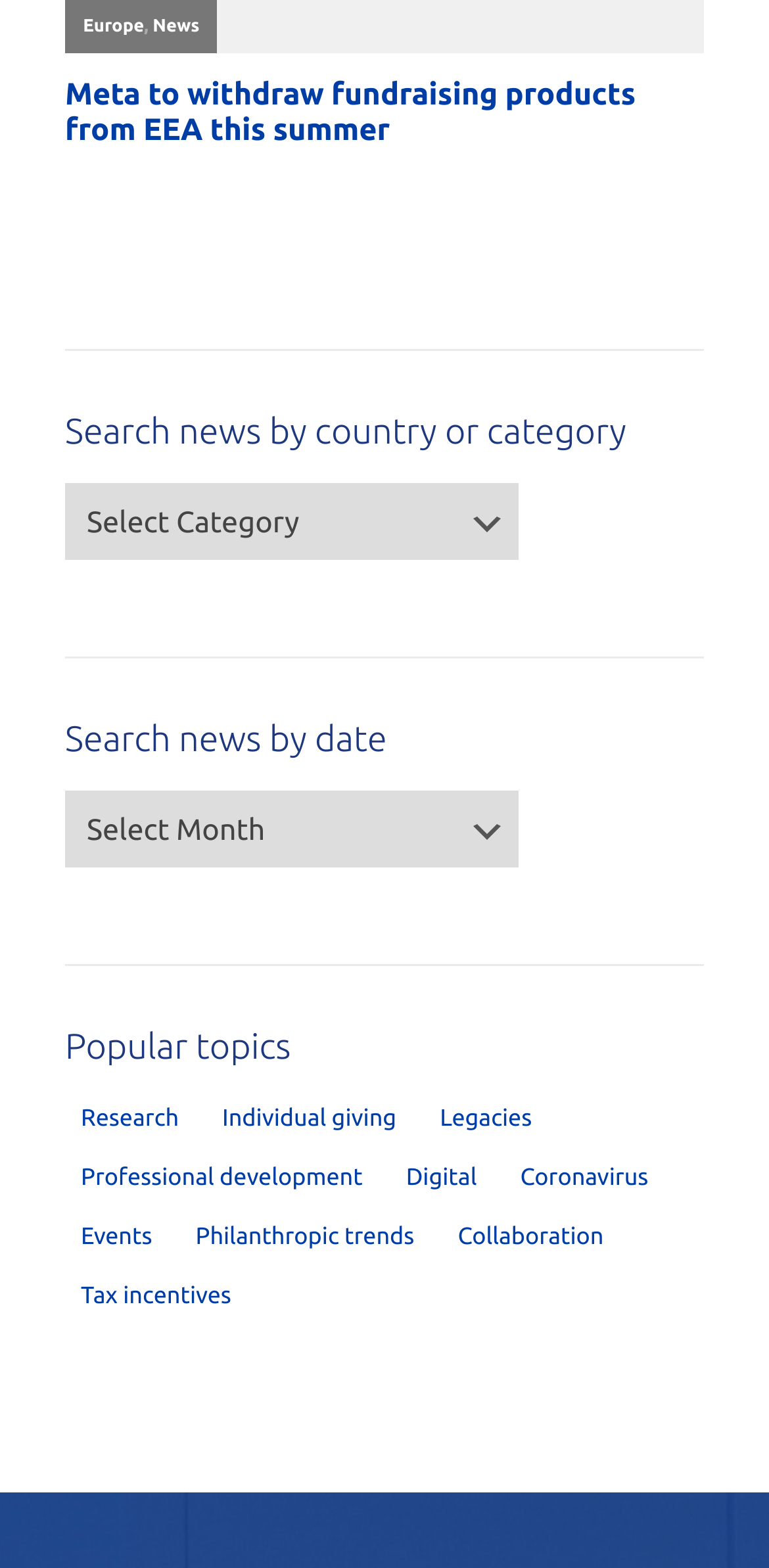Refer to the image and provide an in-depth answer to the question:
What is the topic below 'Legacies'?

The topic below 'Legacies' is 'Professional development' which is a link element located at the middle of the webpage with a bounding box coordinate of [0.085, 0.738, 0.492, 0.766].